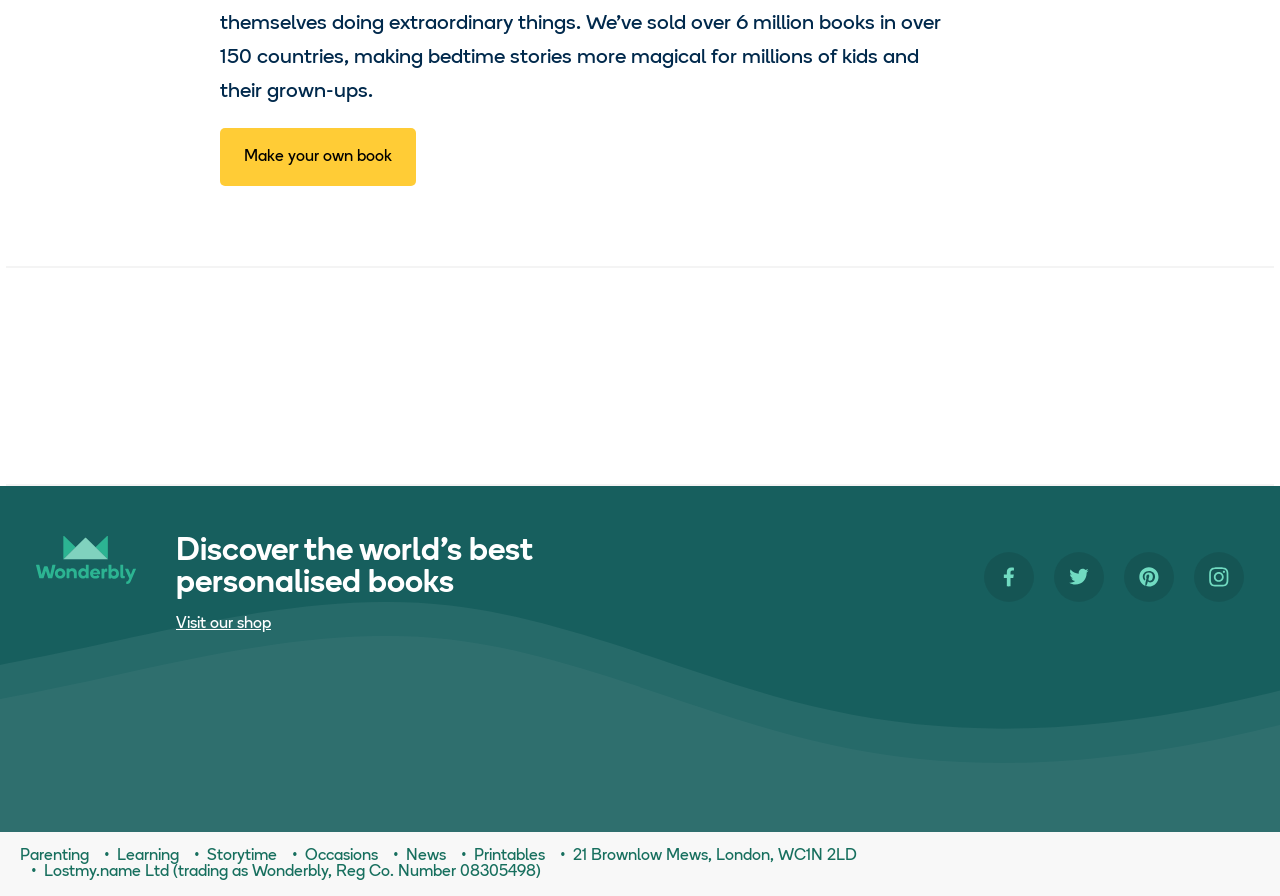Could you find the bounding box coordinates of the clickable area to complete this instruction: "Make your own book"?

[0.172, 0.162, 0.325, 0.186]